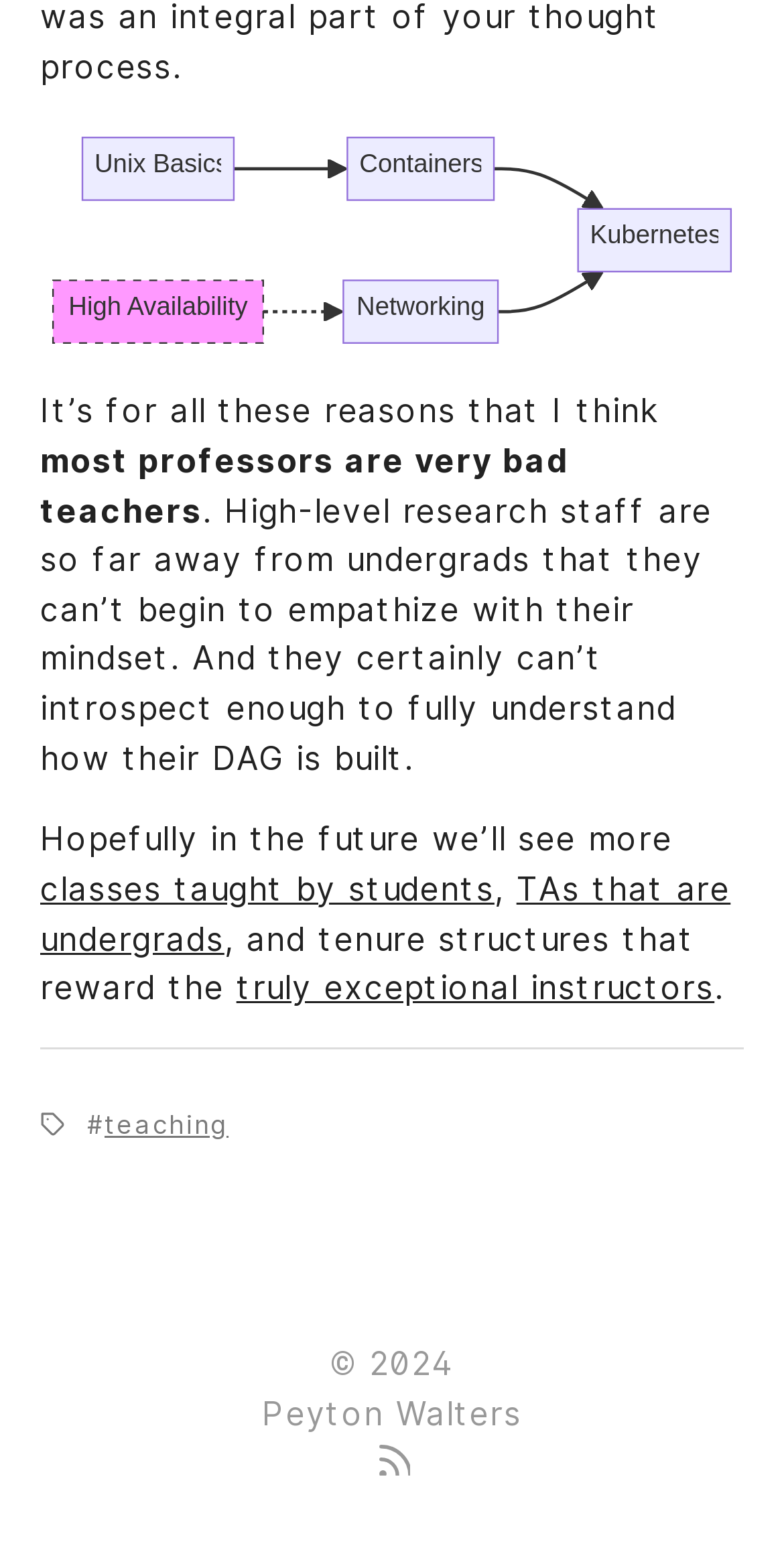What is the copyright year?
Please answer using one word or phrase, based on the screenshot.

2024